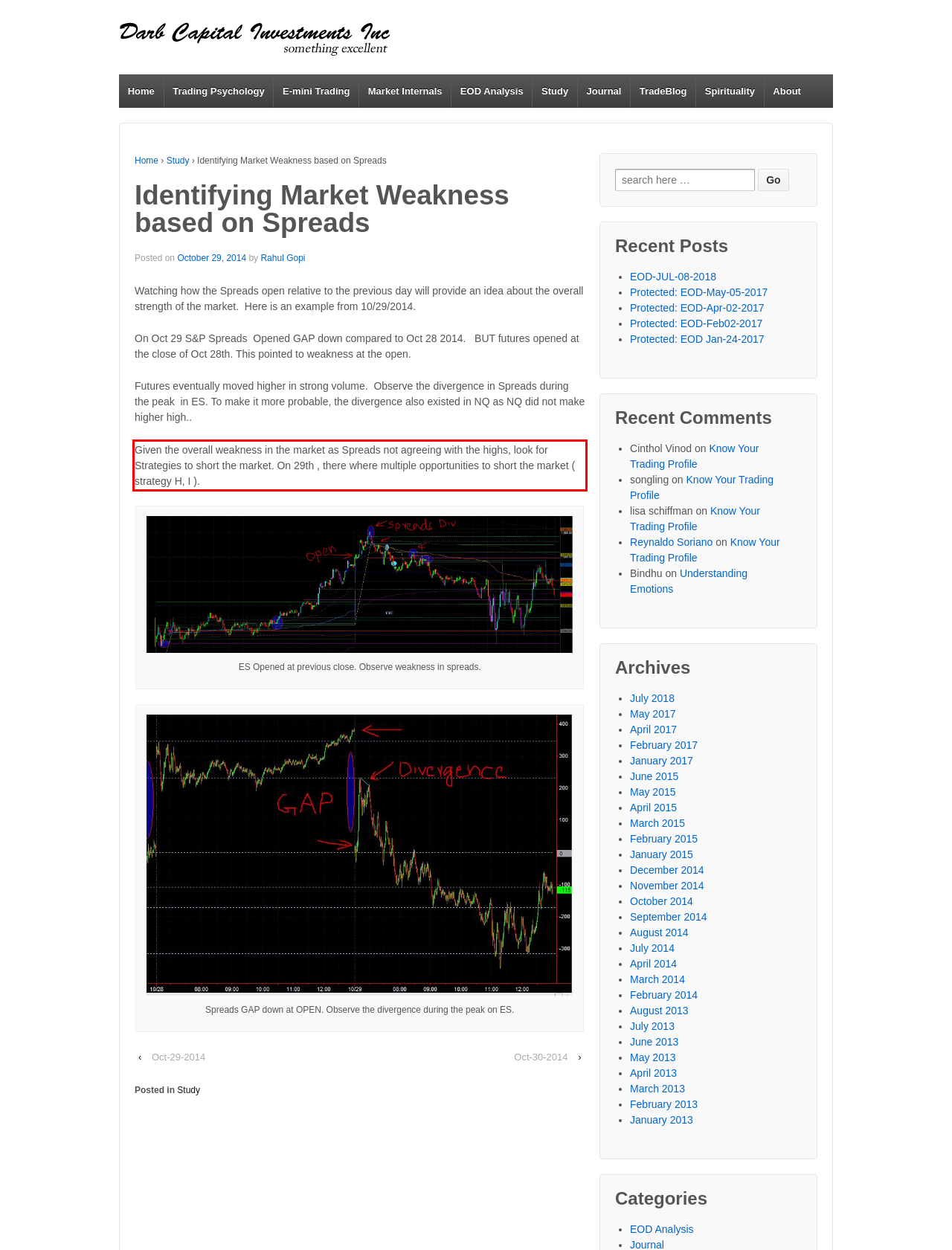Identify the text within the red bounding box on the webpage screenshot and generate the extracted text content.

Given the overall weakness in the market as Spreads not agreeing with the highs, look for Strategies to short the market. On 29th , there where multiple opportunities to short the market ( strategy H, I ).